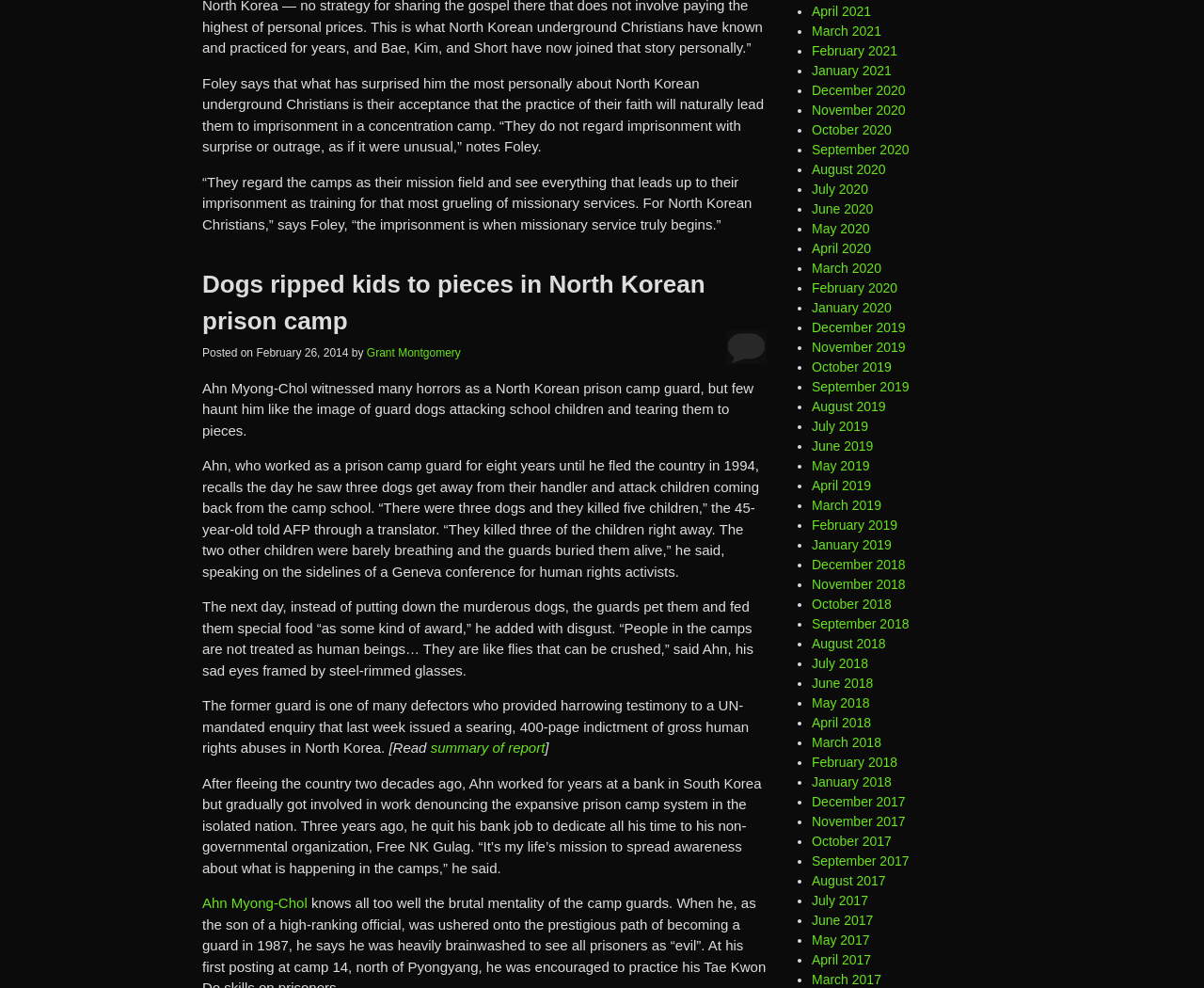Please specify the bounding box coordinates of the clickable section necessary to execute the following command: "Learn more about Ahn Myong-Chol".

[0.168, 0.906, 0.255, 0.922]